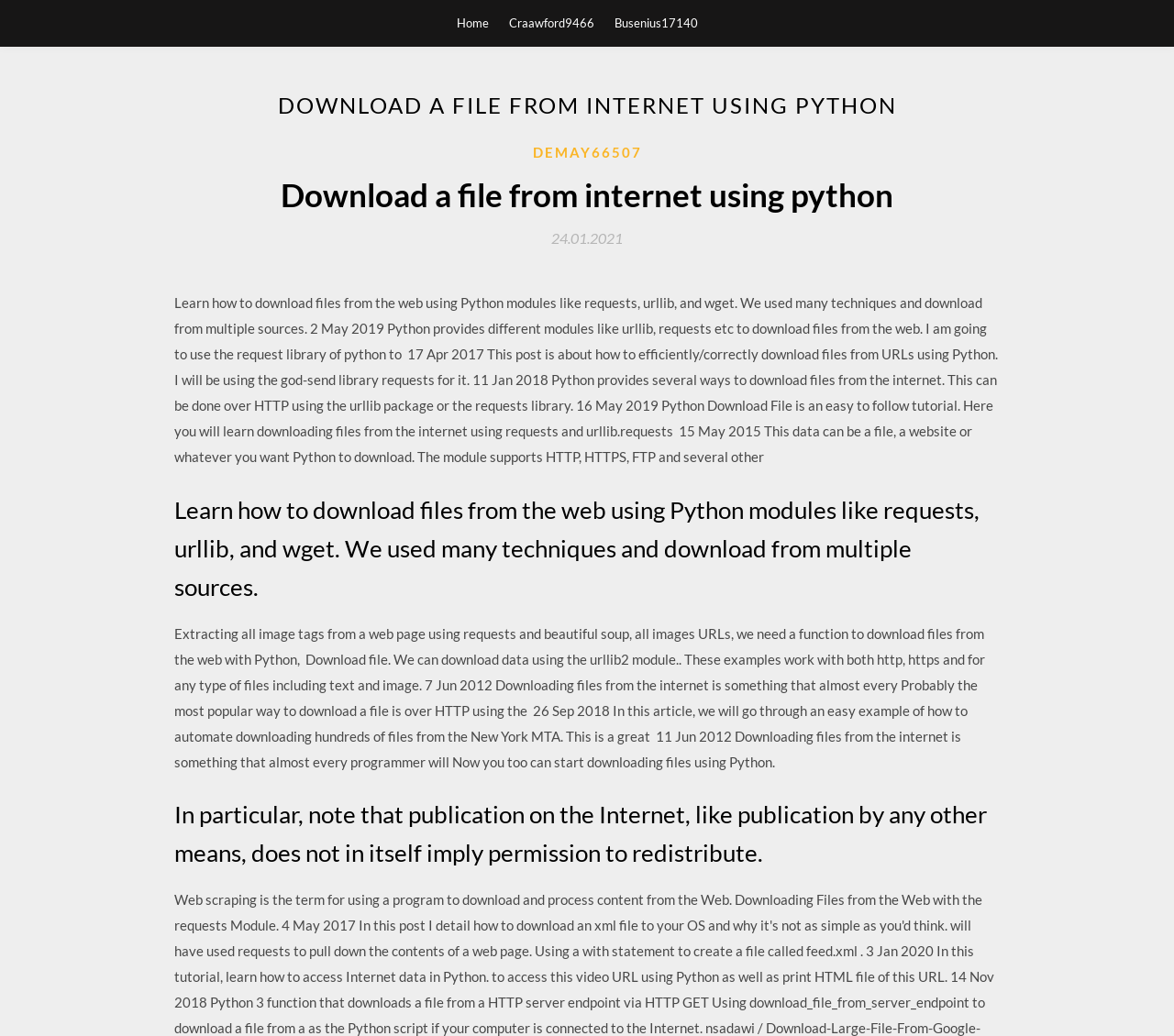Identify and extract the main heading of the webpage.

DOWNLOAD A FILE FROM INTERNET USING PYTHON